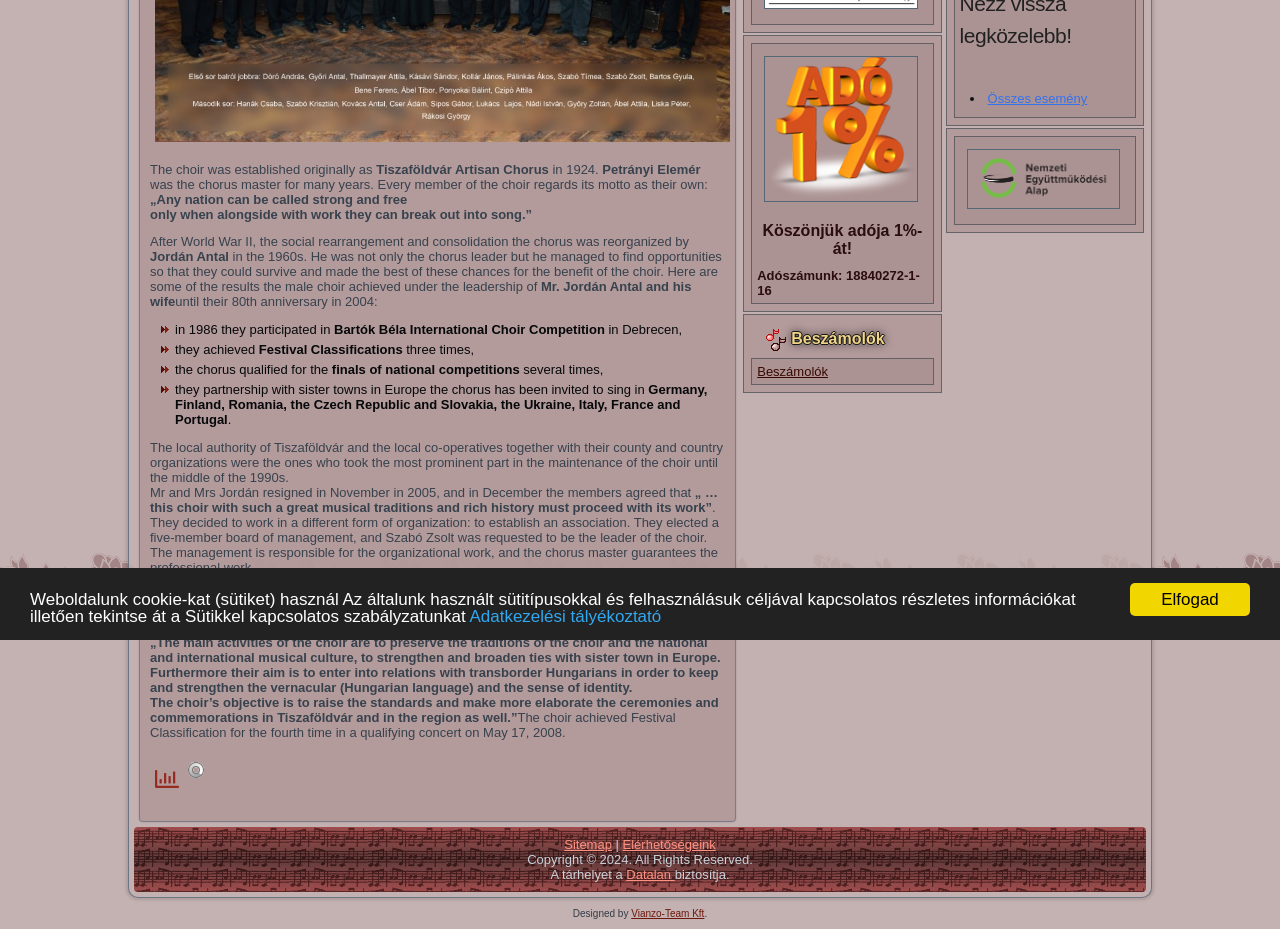Given the following UI element description: "parent_node: Fő támogatóink", find the bounding box coordinates in the webpage screenshot.

[0.592, 0.004, 0.722, 0.02]